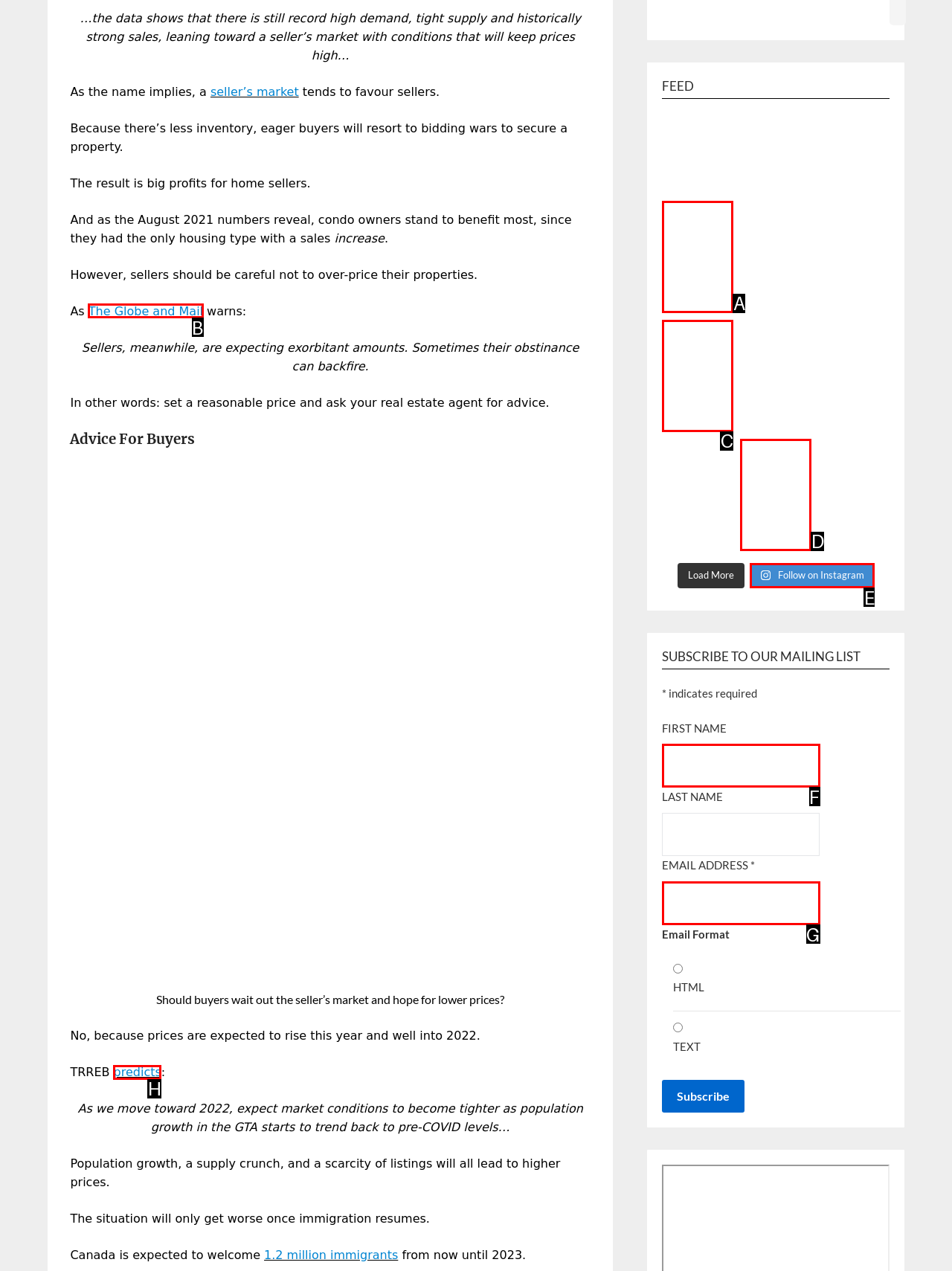Given the description: parent_node: FIRST NAME name="FNAME", identify the HTML element that corresponds to it. Respond with the letter of the correct option.

F